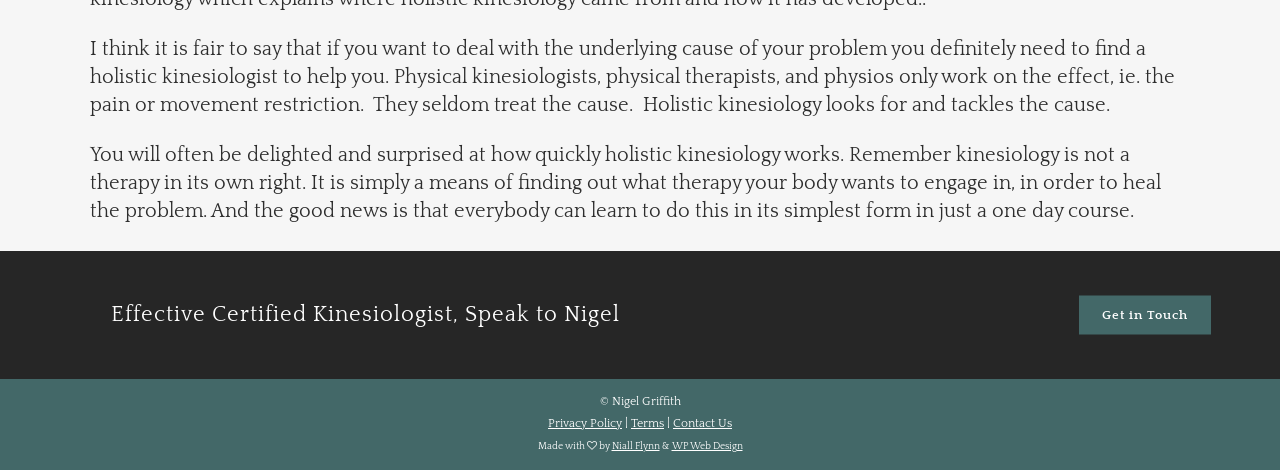Use one word or a short phrase to answer the question provided: 
How can one learn to do holistic kinesiology?

One day course